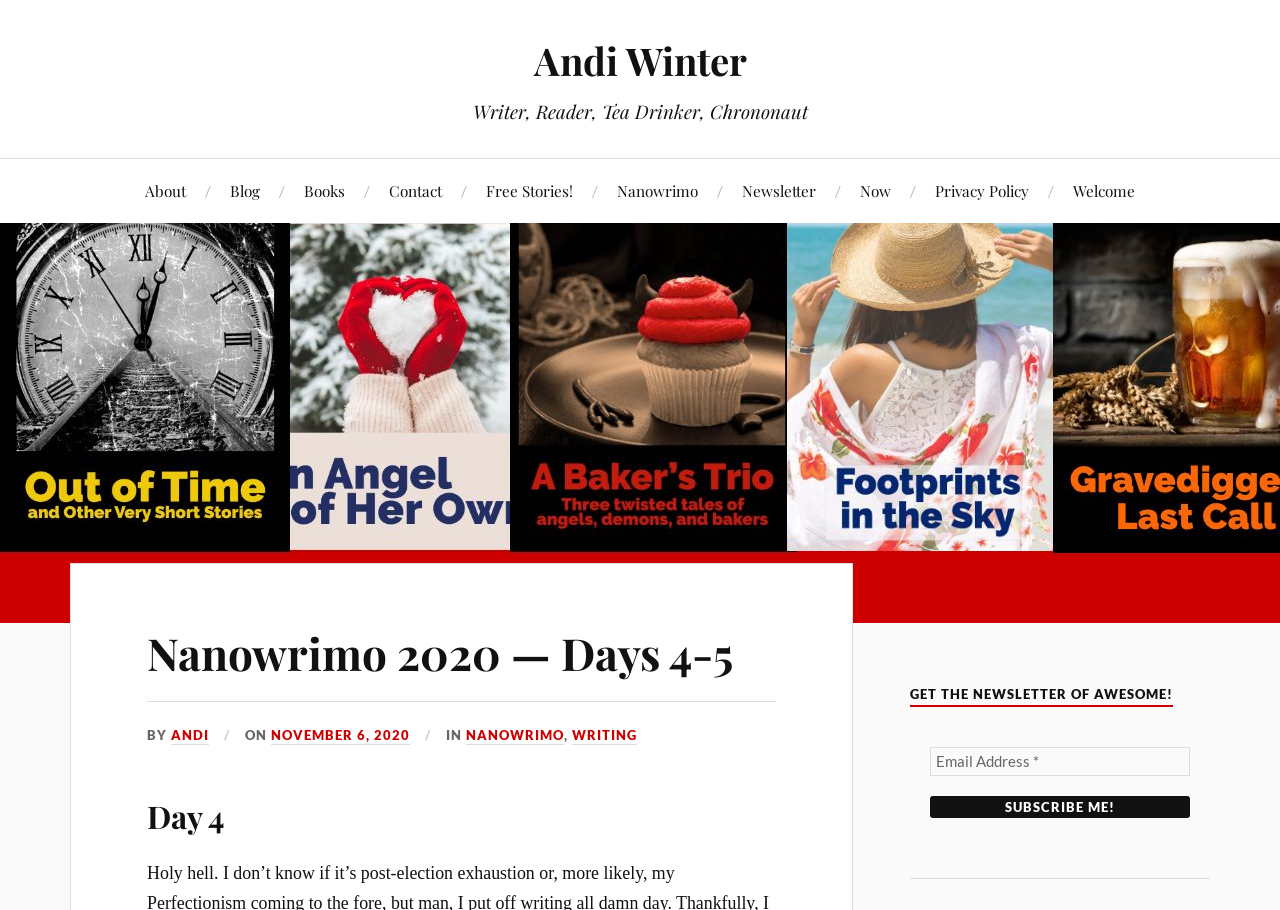Determine the bounding box coordinates of the target area to click to execute the following instruction: "Click on the 'About' link."

[0.113, 0.175, 0.145, 0.245]